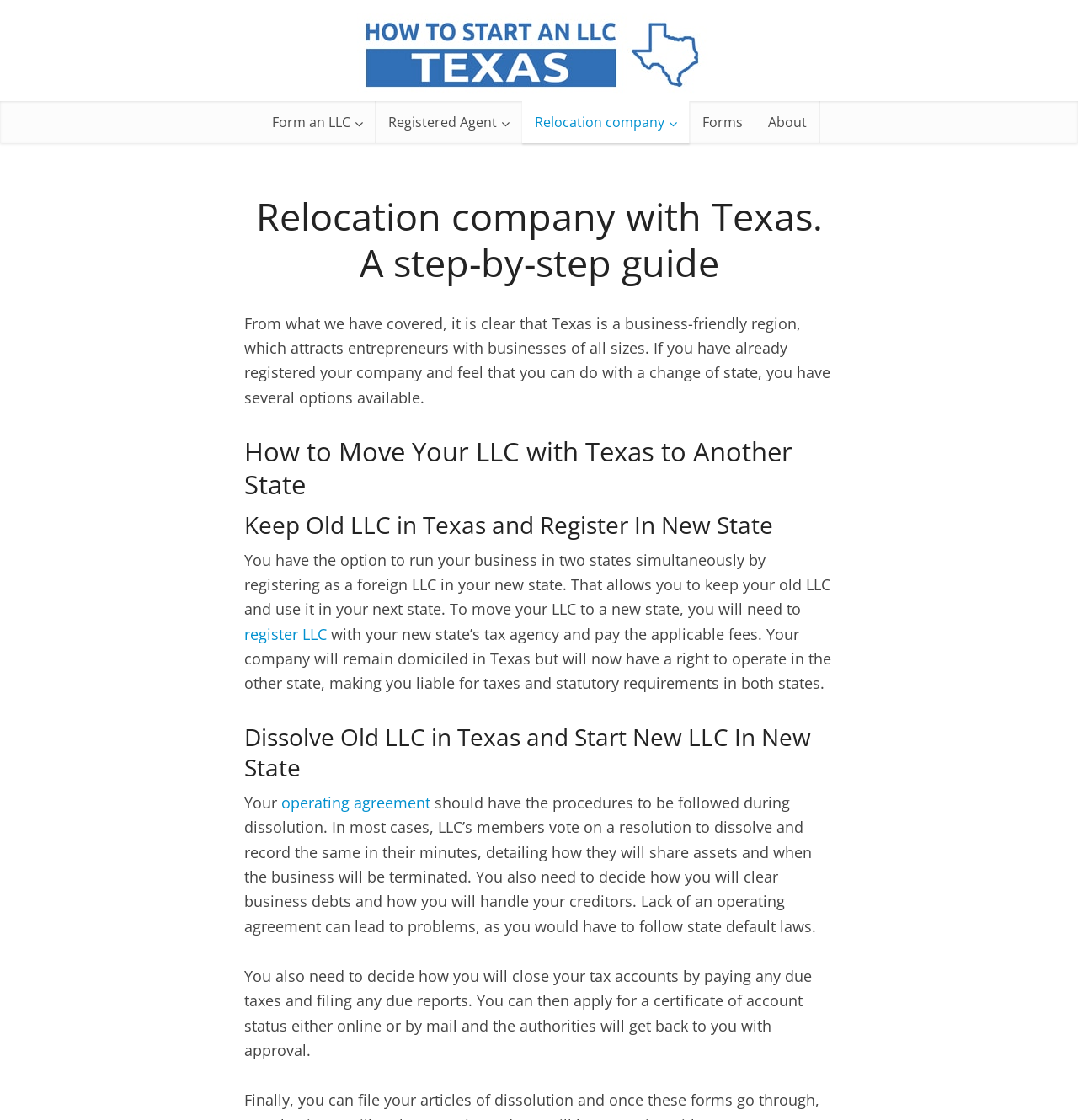What is required to dissolve an LLC in Texas?
Utilize the information in the image to give a detailed answer to the question.

The StaticText element mentions that the operating agreement should have the procedures to be followed during dissolution. This implies that an operating agreement is required to dissolve an LLC in Texas.